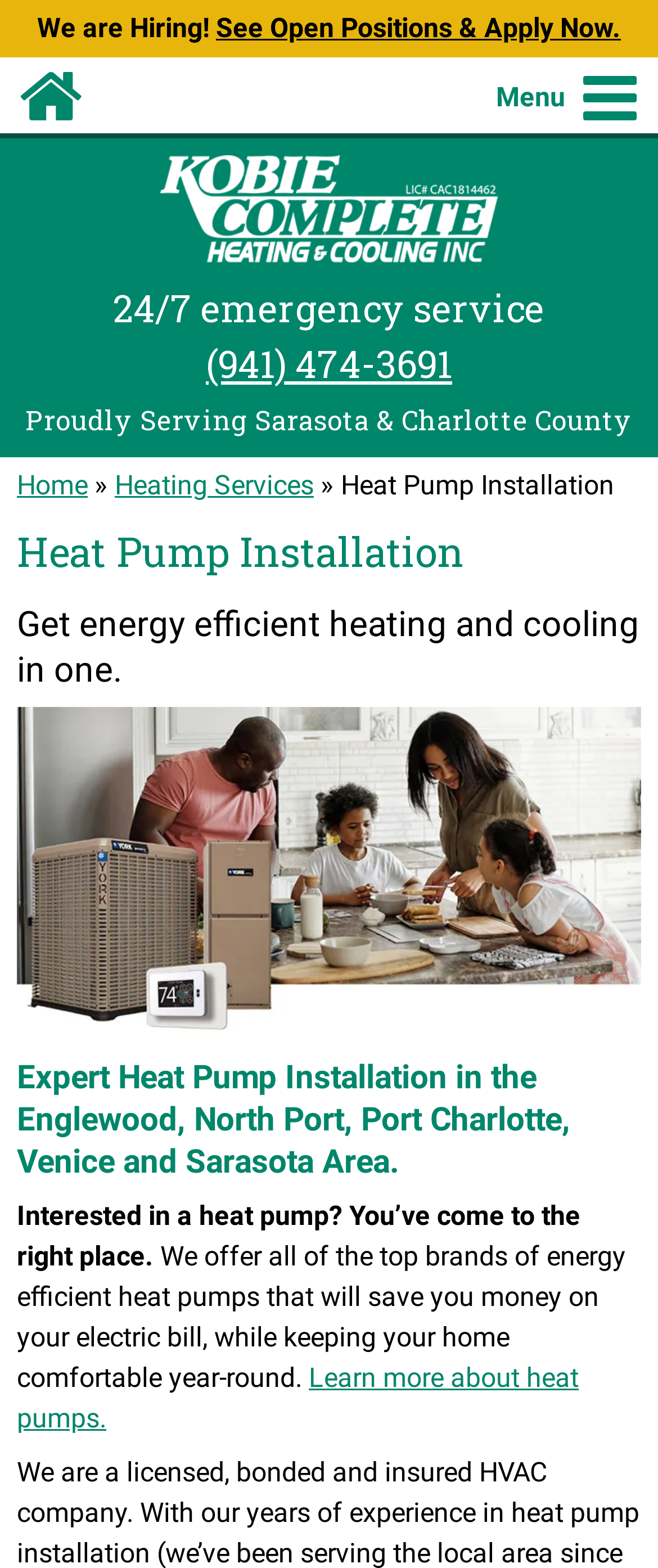Locate the bounding box coordinates of the clickable area to execute the instruction: "Learn more about heat pumps". Provide the coordinates as four float numbers between 0 and 1, represented as [left, top, right, bottom].

[0.026, 0.868, 0.879, 0.914]